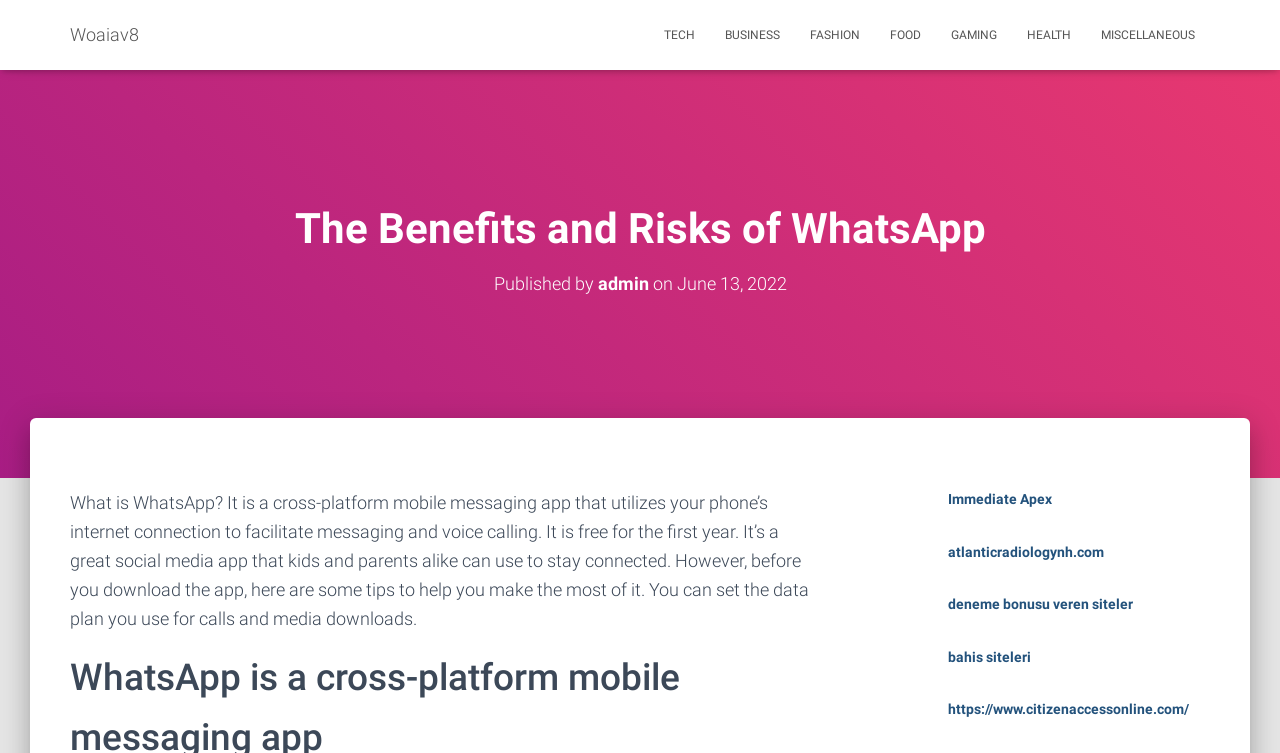Specify the bounding box coordinates of the area to click in order to execute this command: 'Read the article about WhatsApp benefits and risks'. The coordinates should consist of four float numbers ranging from 0 to 1, and should be formatted as [left, top, right, bottom].

[0.131, 0.266, 0.869, 0.344]